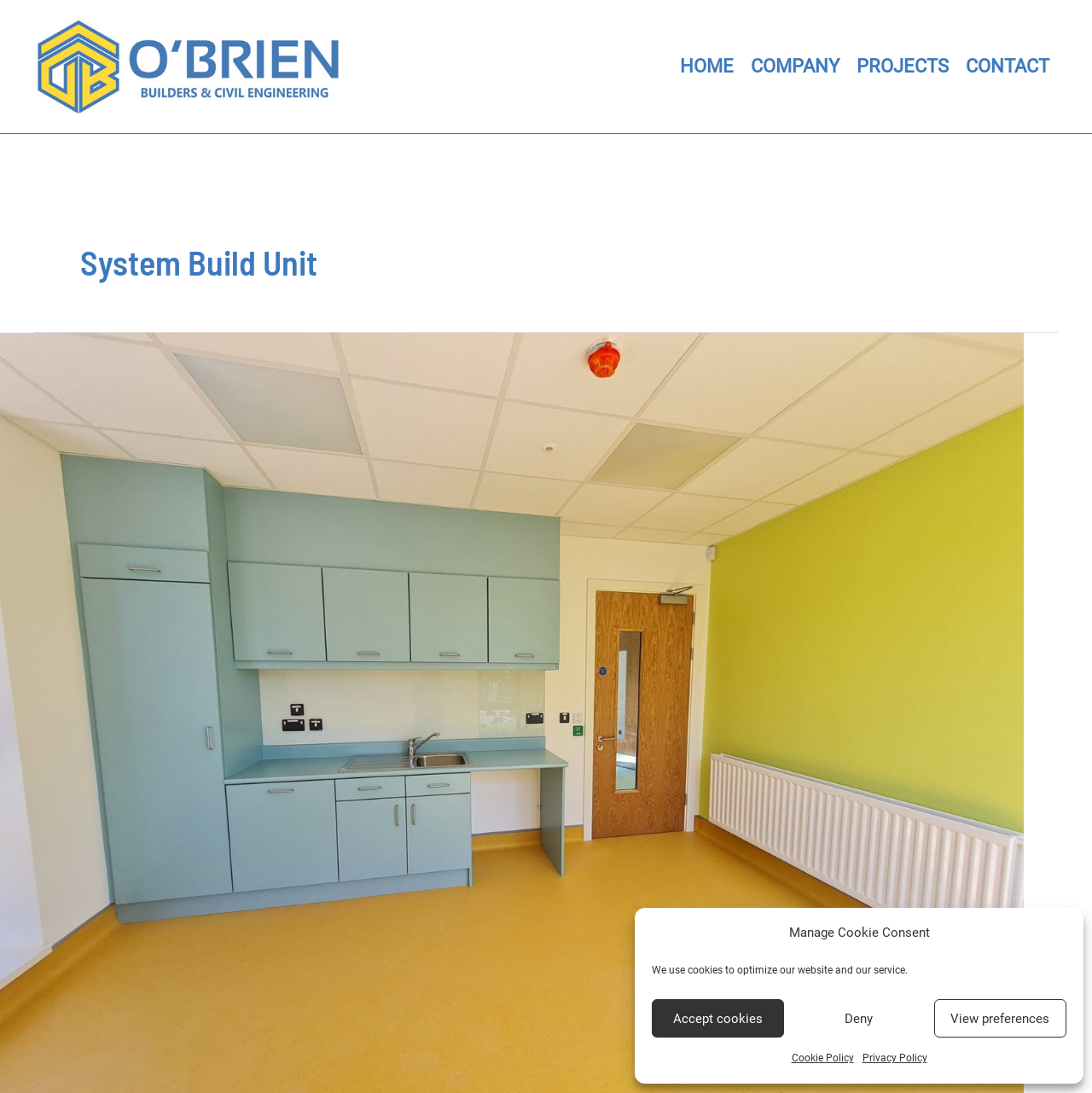What is the company name?
Answer the question with a single word or phrase derived from the image.

O'Brien Builders